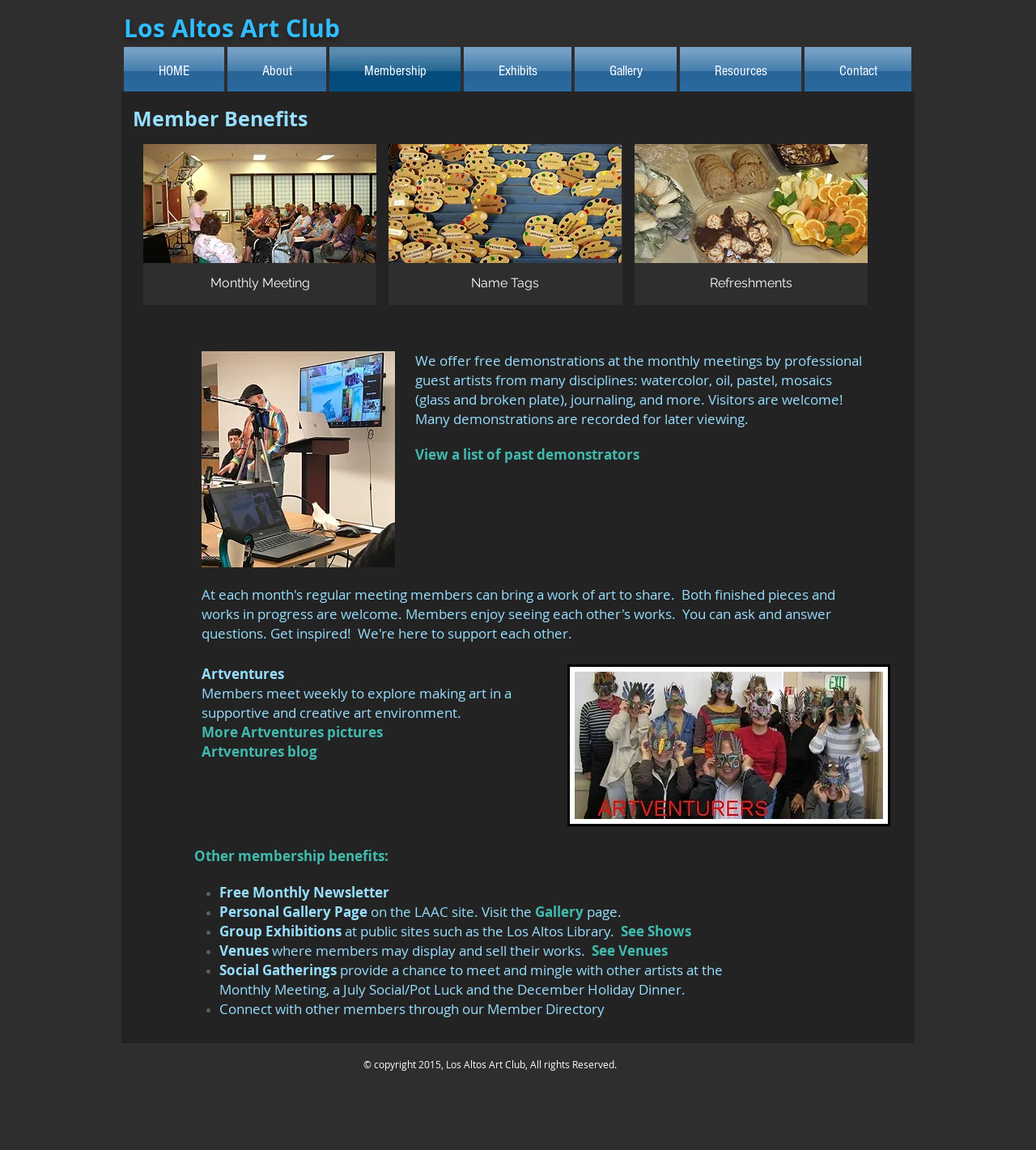Use a single word or phrase to answer the question: 
What is the purpose of the 'Artventures'?

Explore making art